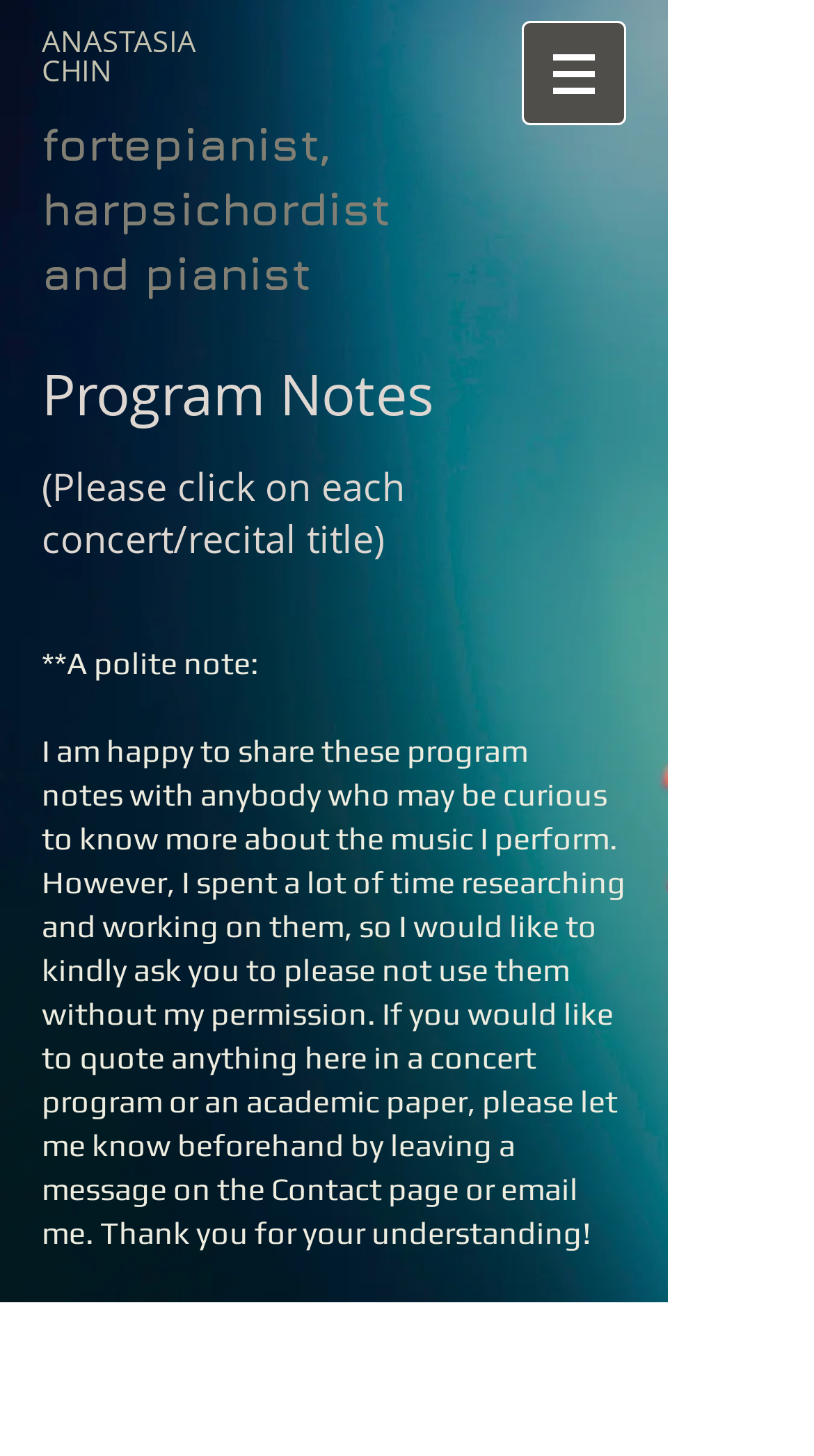Please use the details from the image to answer the following question comprehensively:
What type of content is on this webpage?

The webpage contains program notes, which are notes about the music Anastasia Chin performs, along with a polite note about using her notes, indicating that the primary content of this webpage is program notes.